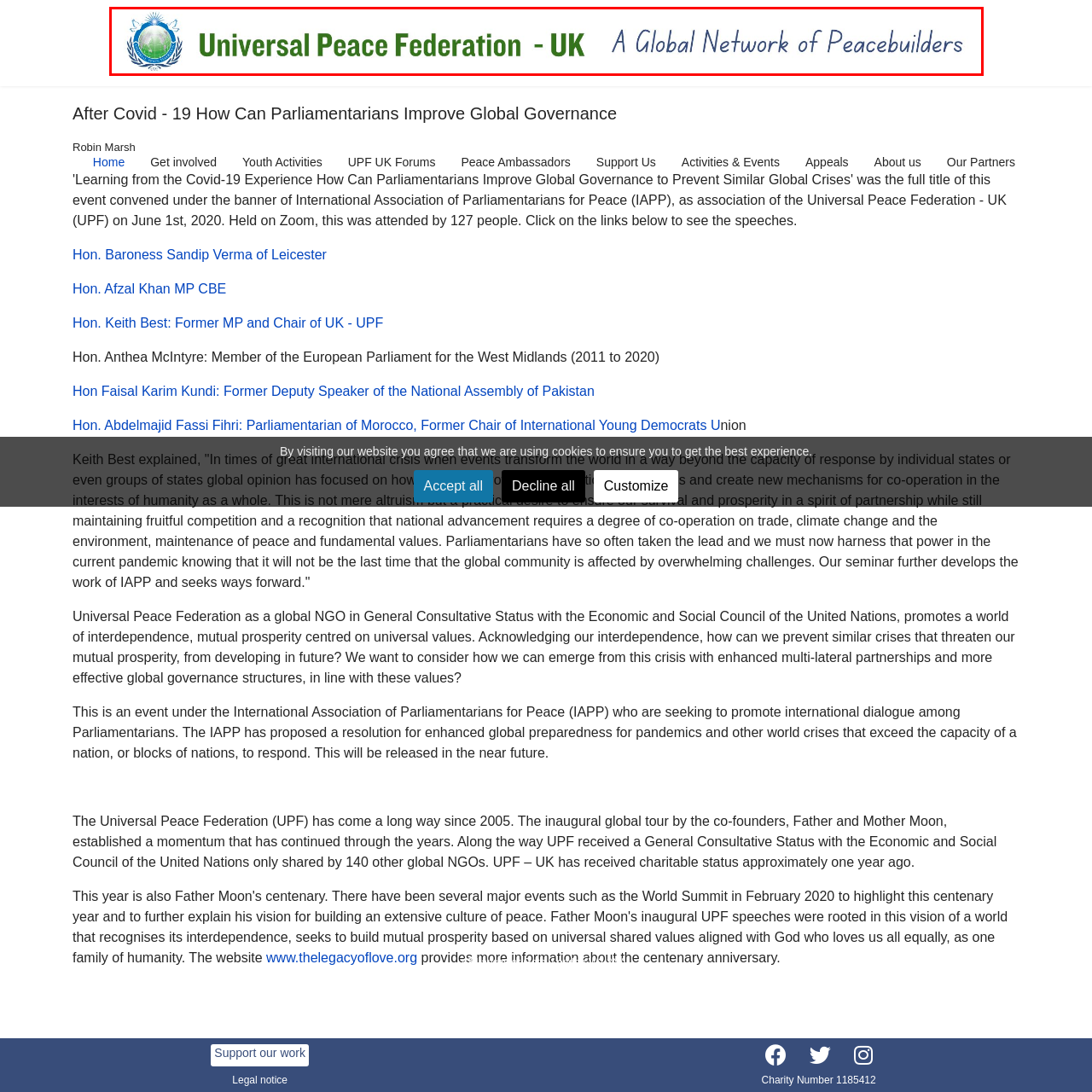Examine the content inside the red bounding box and offer a comprehensive answer to the following question using the details from the image: What is the focus of the webpage?

The webpage is titled 'After Covid-19: How Can Parliamentarians Improve Global Governance', which highlights the organization's engagement in addressing global challenges through collaborative efforts among parliamentarians and peace advocates.